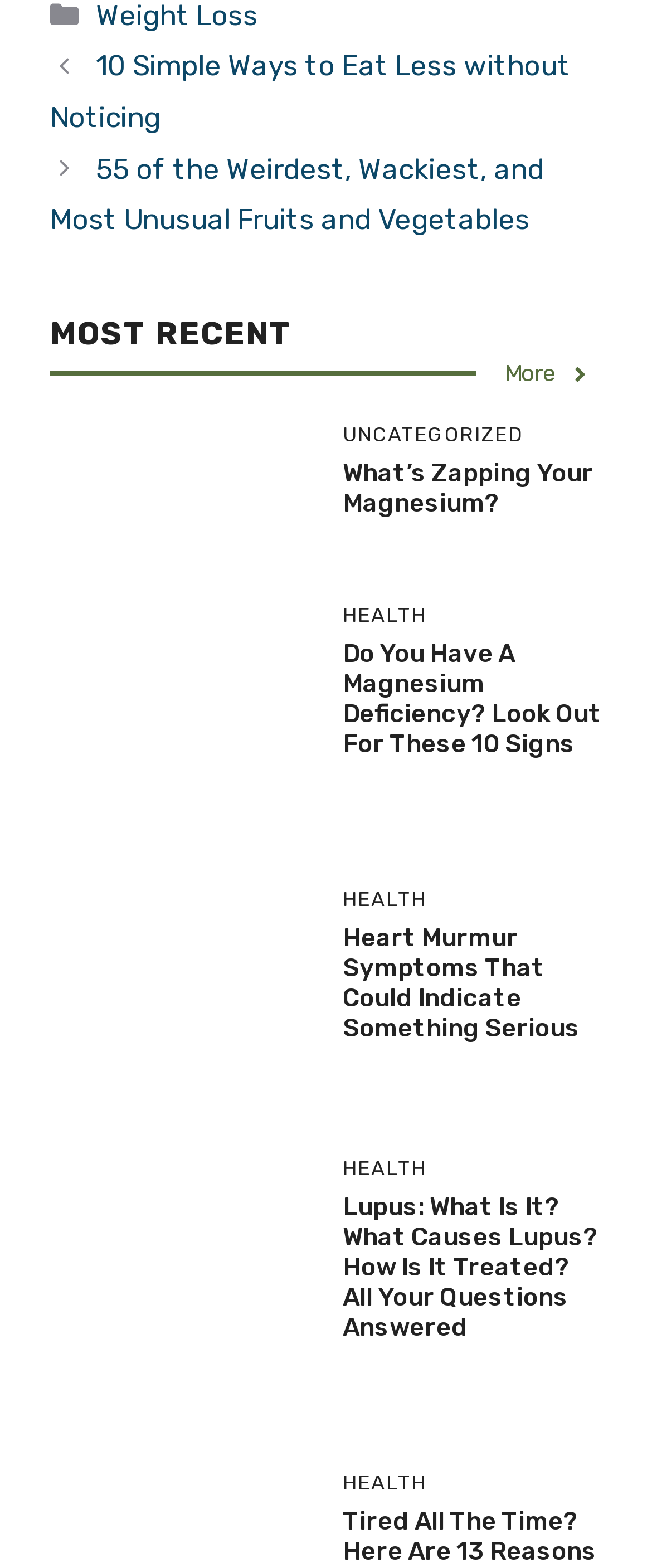How many sections are there on the webpage?
Relying on the image, give a concise answer in one word or a brief phrase.

3